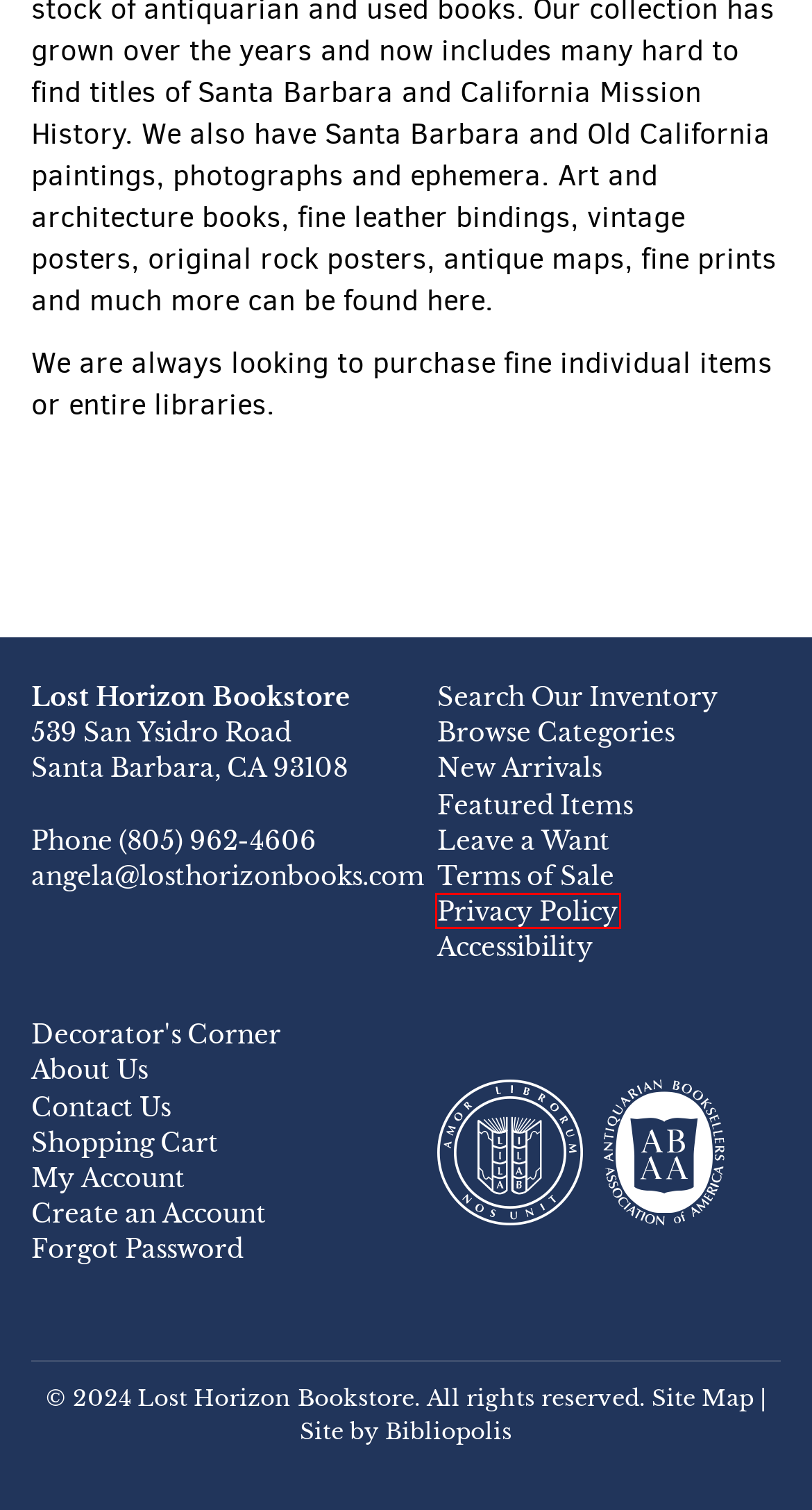Examine the screenshot of a webpage featuring a red bounding box and identify the best matching webpage description for the new page that results from clicking the element within the box. Here are the options:
A. Lost Horizon Bookstore | Browse Categories
B. Antiquarian Booksellers' Association of America | Antiquarian & Rare Books | ABAA
C. Lost Horizon Bookstore | Privacy Policy
D. Lost Horizon Bookstore | New Arrivals
E. Password Help
F. Lost Horizon Bookstore | Terms of Sale
G. Lost Horizon Bookstore | Site Map
H. Accessibility Statement

C